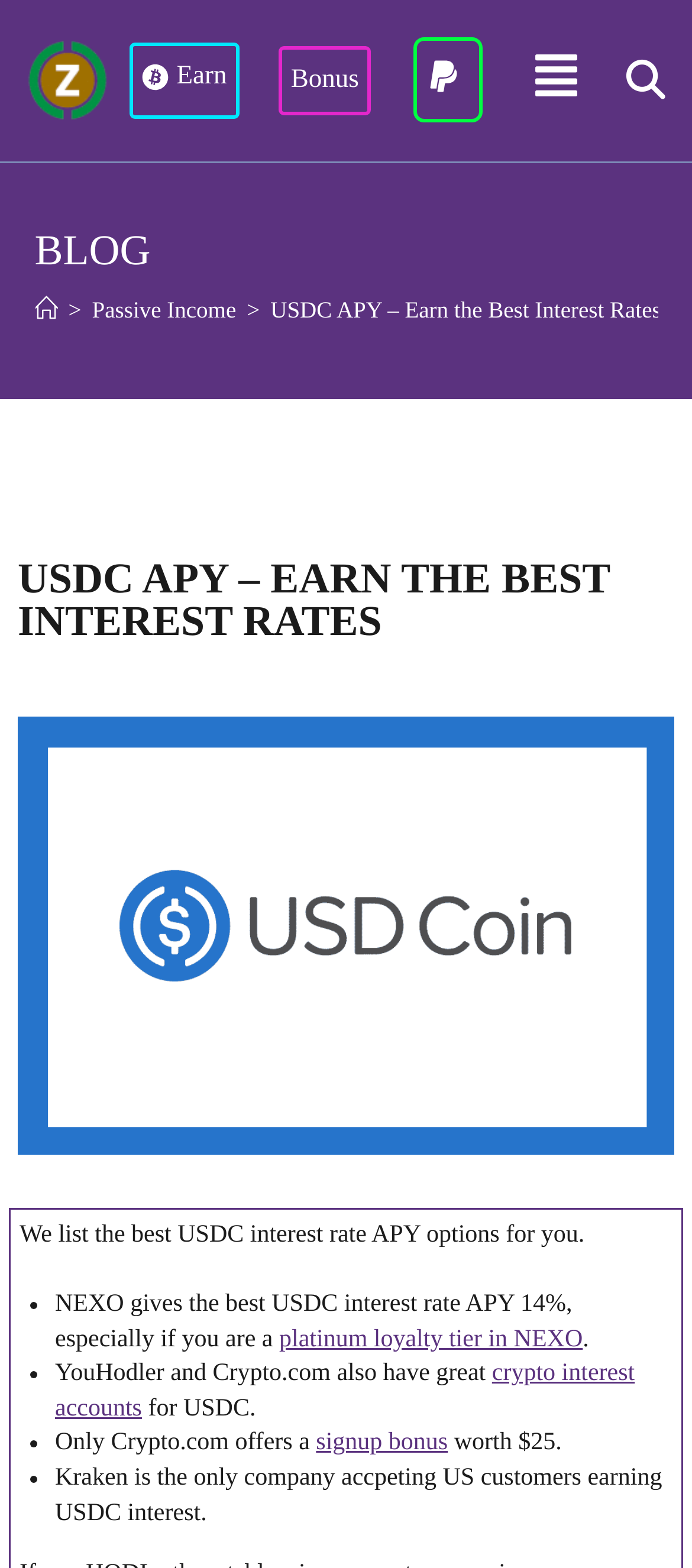Summarize the webpage with intricate details.

The webpage is about earning interest and passive income with USDC (US Dollar Coin) through various platforms such as NEXO, Kraken, and YouHodler. At the top left corner, there is a Cryptocoinzone logo, and next to it, there are links to "Earn" and "Bonus". On the top right corner, there is a menu button and a search bar.

Below the top navigation, there is a header section with a "BLOG" heading and breadcrumbs navigation, showing the current page as "USDC APY – Earn the Best Interest Rates" under the "Passive Income" category.

The main content of the page is divided into sections. The first section has a heading "USDC APY – EARN THE BEST INTEREST RATES" and an image related to the best USDC interest rates and savings accounts. Below the image, there is a brief introduction to the content of the page, which lists the best USDC interest rate APY options.

The page then presents a list of four points, each marked with a bullet point. The first point mentions that NEXO offers the best USDC interest rate APY of 14%, especially for those with a platinum loyalty tier. The second point notes that YouHodler and Crypto.com also have great crypto interest accounts for USDC. The third point highlights that only Crypto.com offers a signup bonus worth $25. The fourth point mentions that Kraken is the only company accepting US customers earning USDC interest.

Overall, the webpage provides information and comparisons of different platforms for earning interest and passive income with USDC.